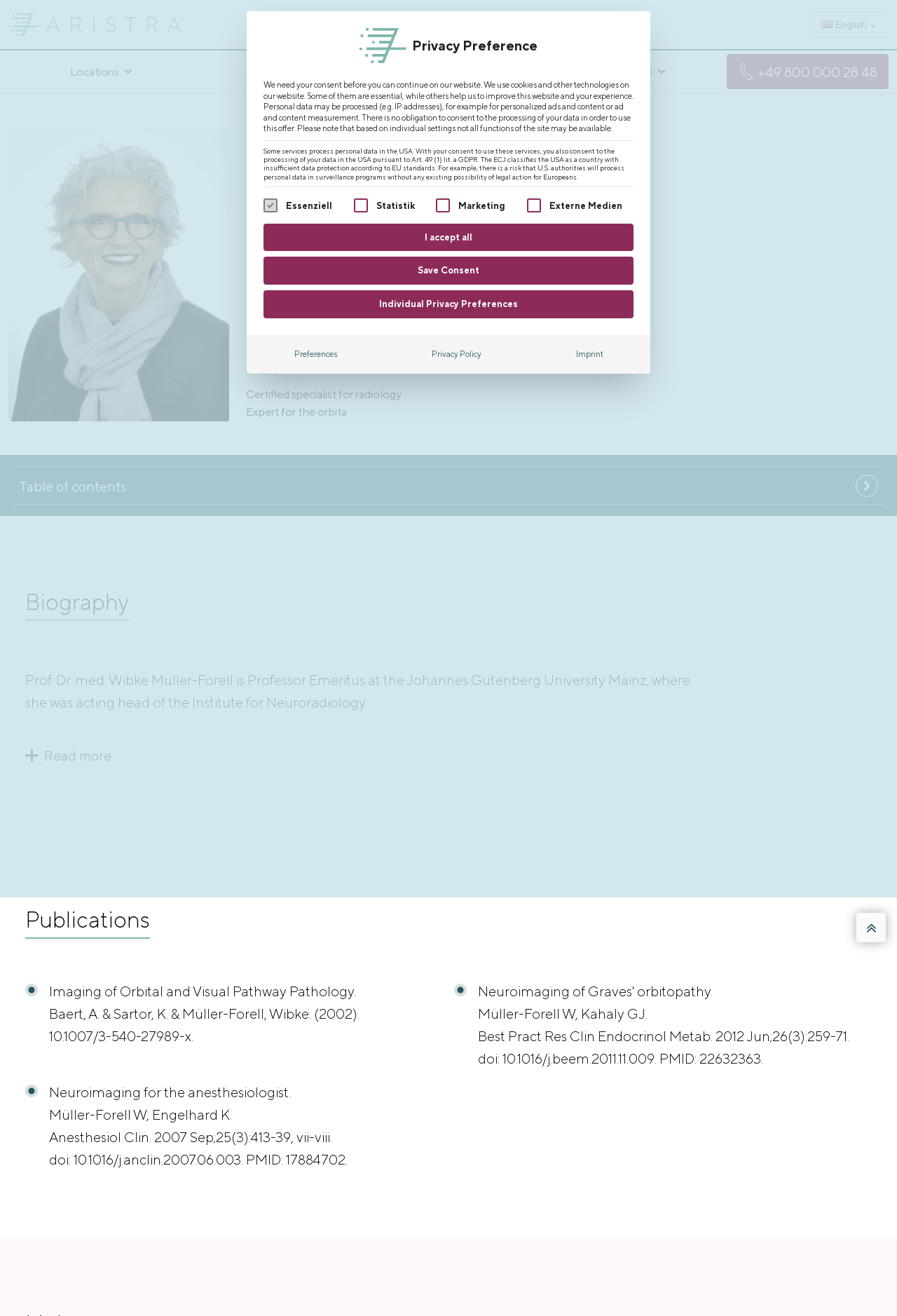What is the name of the professor?
Based on the screenshot, respond with a single word or phrase.

Wibke Müller-Forell